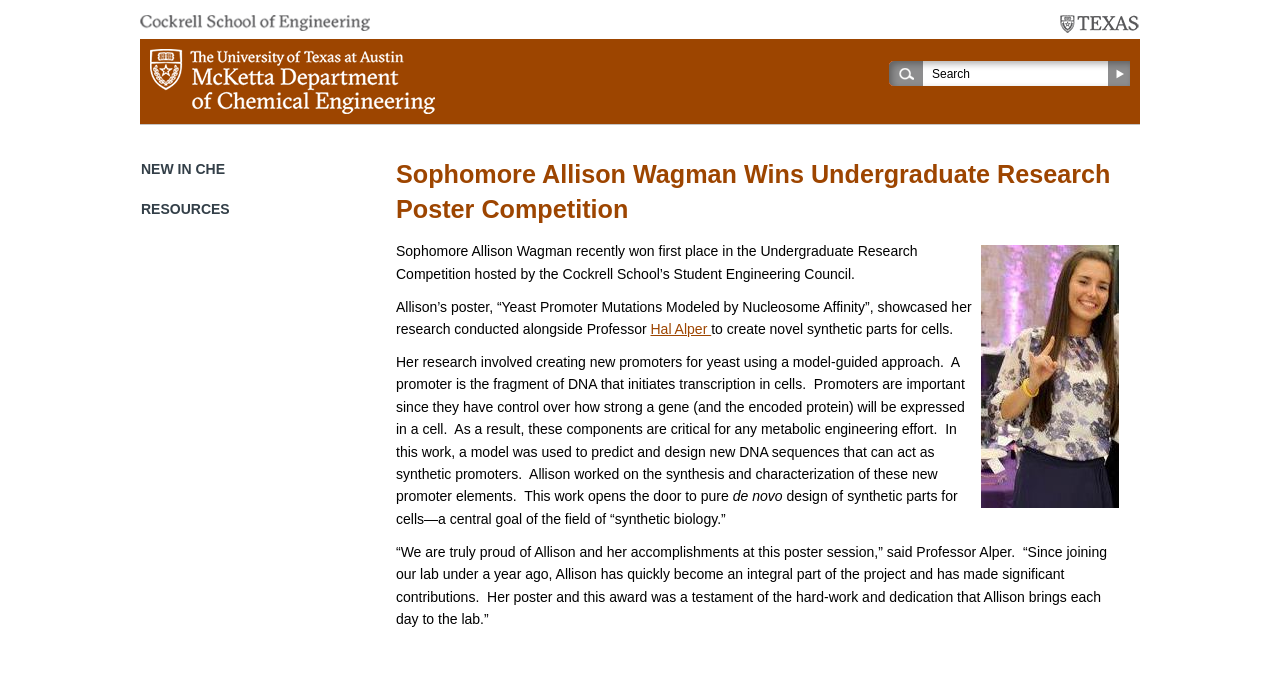Determine the webpage's heading and output its text content.

Sophomore Allison Wagman Wins Undergraduate Research Poster Competition